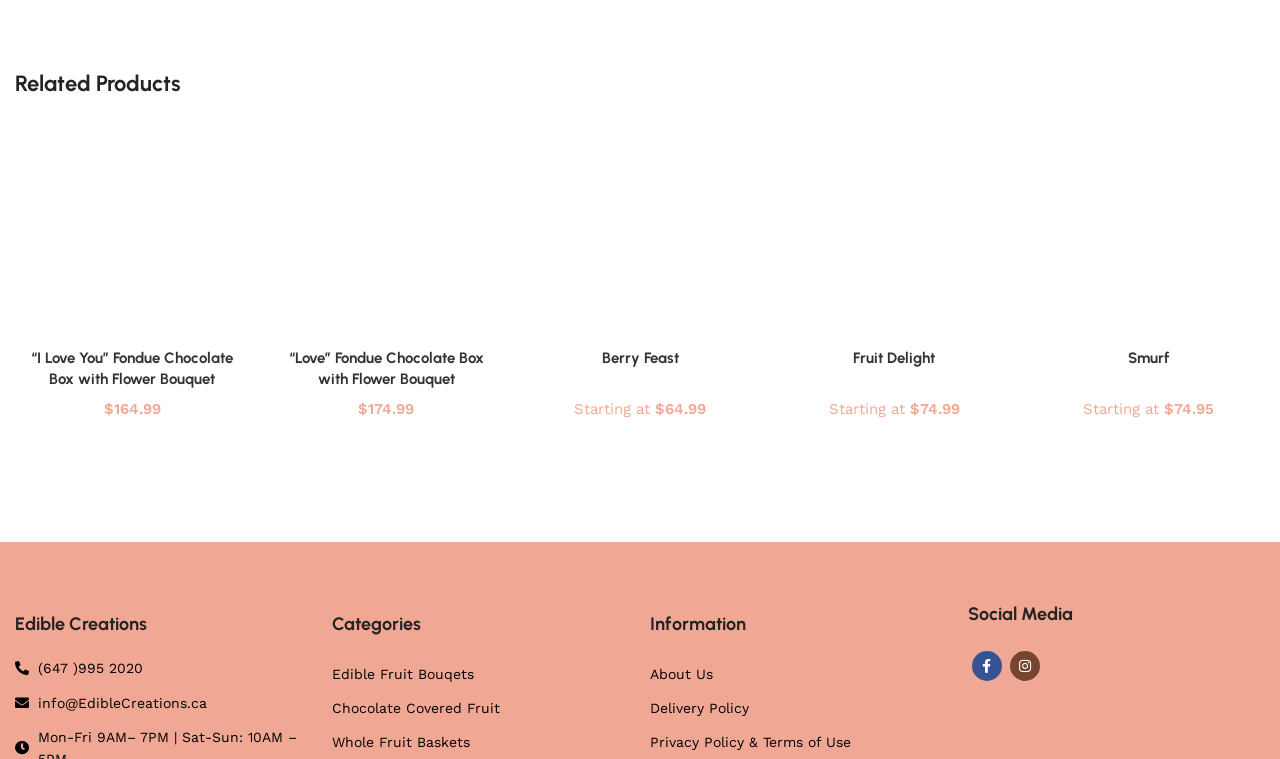Determine the bounding box coordinates for the clickable element to execute this instruction: "Go to Edible Fruit Bouqets category". Provide the coordinates as four float numbers between 0 and 1, i.e., [left, top, right, bottom].

[0.26, 0.866, 0.492, 0.911]